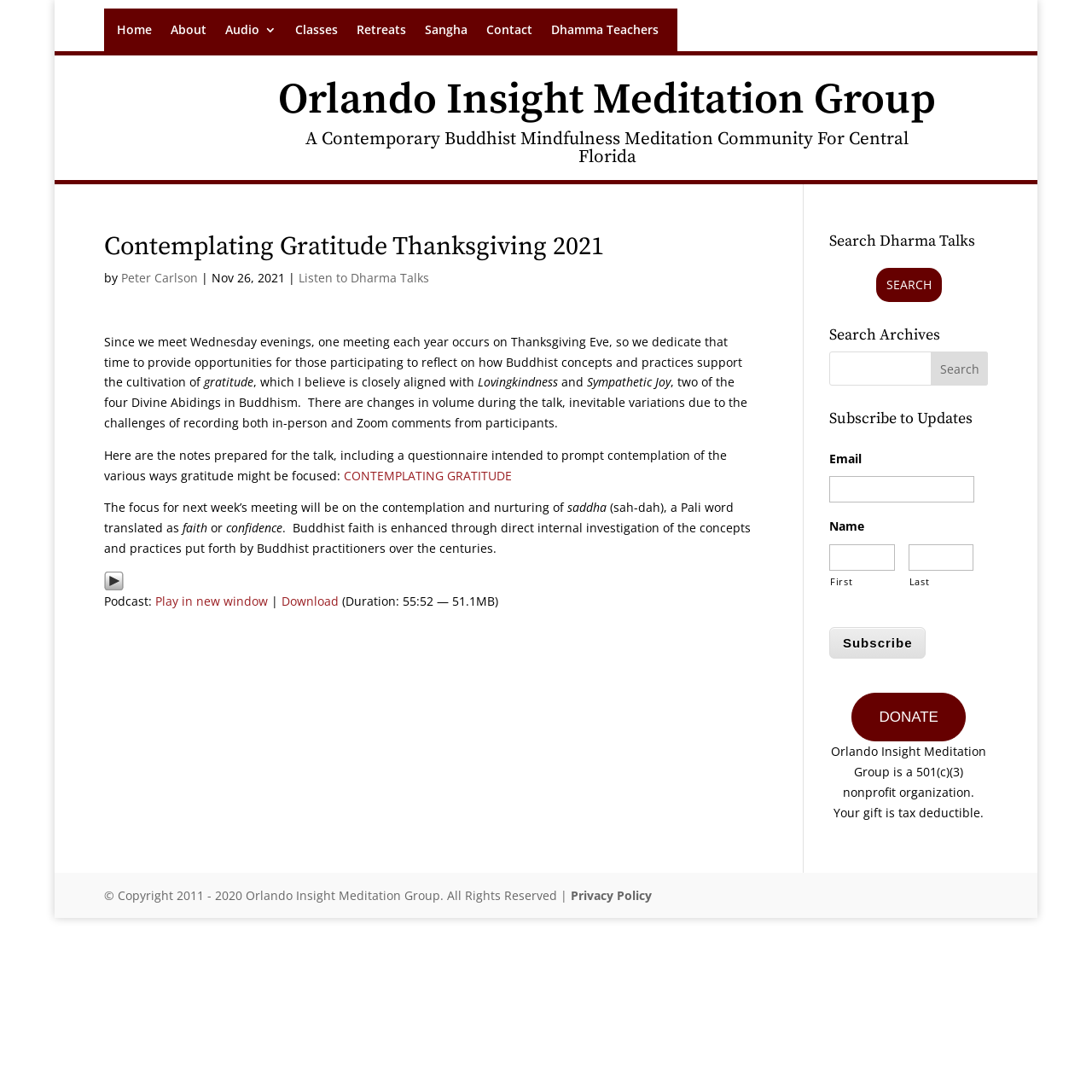Can you find the bounding box coordinates for the element to click on to achieve the instruction: "Listen to Dharma Talks"?

[0.273, 0.247, 0.393, 0.262]